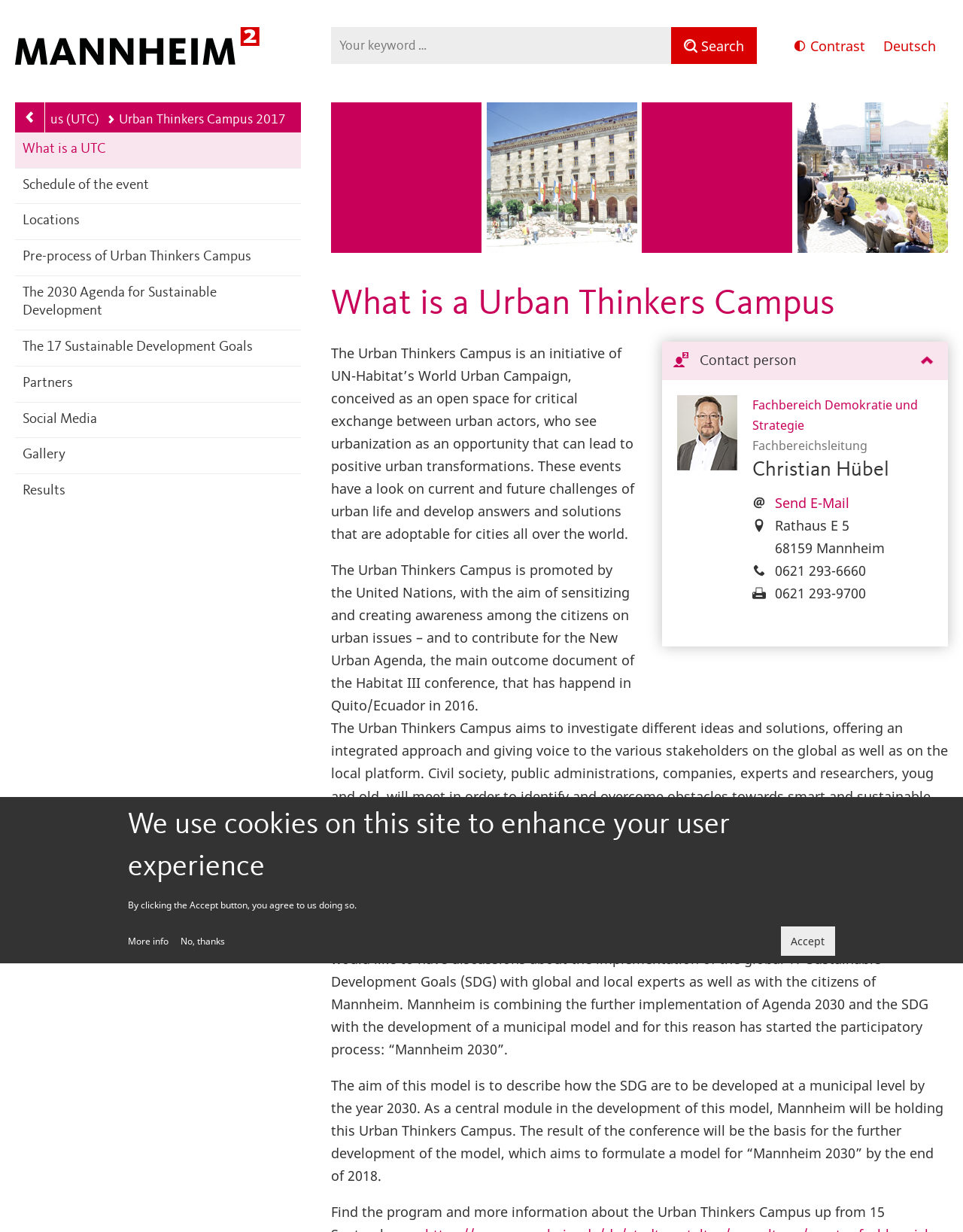Indicate the bounding box coordinates of the element that needs to be clicked to satisfy the following instruction: "Toggle high contrast view". The coordinates should be four float numbers between 0 and 1, i.e., [left, top, right, bottom].

[0.823, 0.028, 0.898, 0.046]